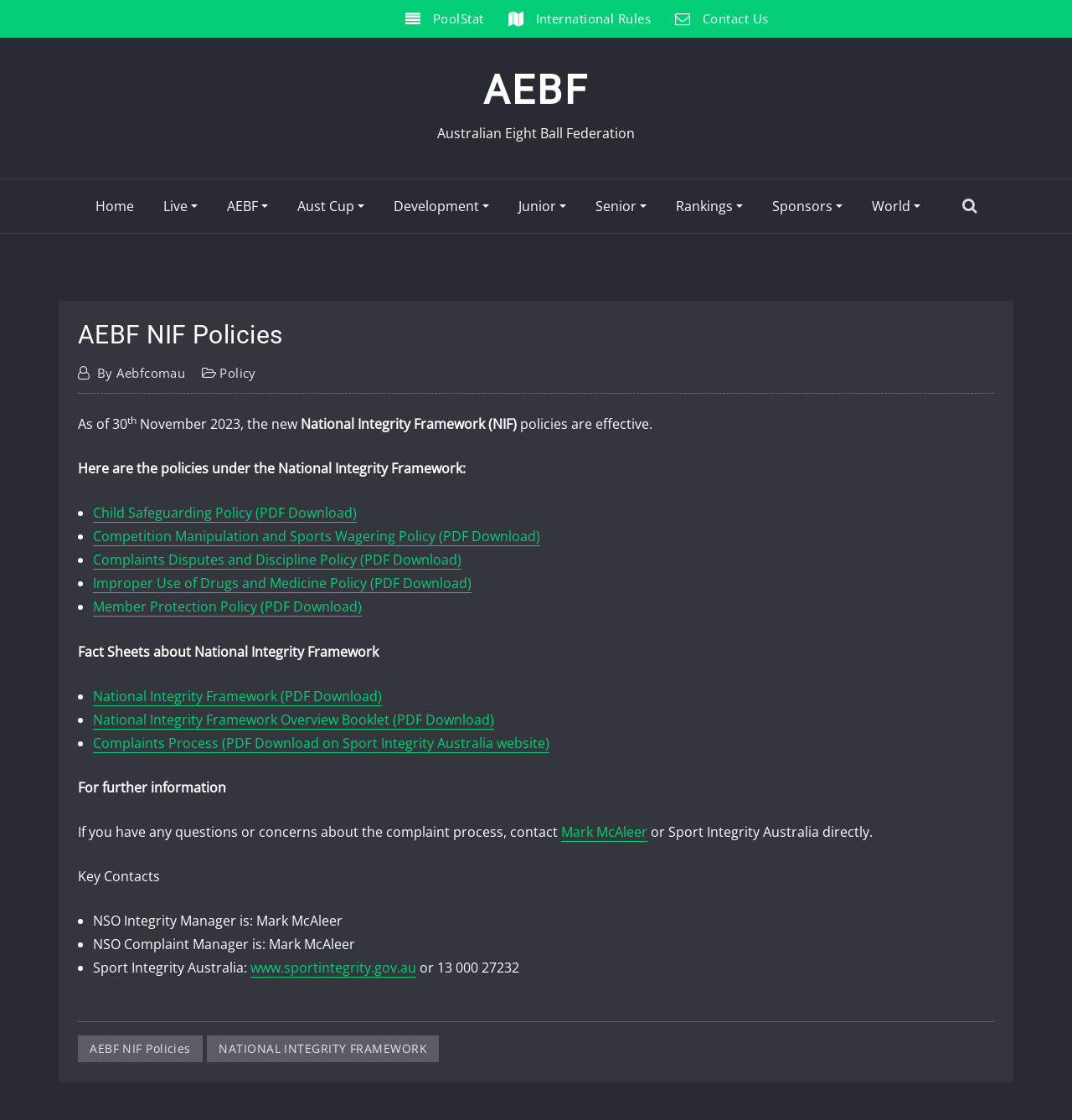Identify the bounding box coordinates for the element that needs to be clicked to fulfill this instruction: "Learn about National Integrity Framework". Provide the coordinates in the format of four float numbers between 0 and 1: [left, top, right, bottom].

[0.087, 0.613, 0.356, 0.63]